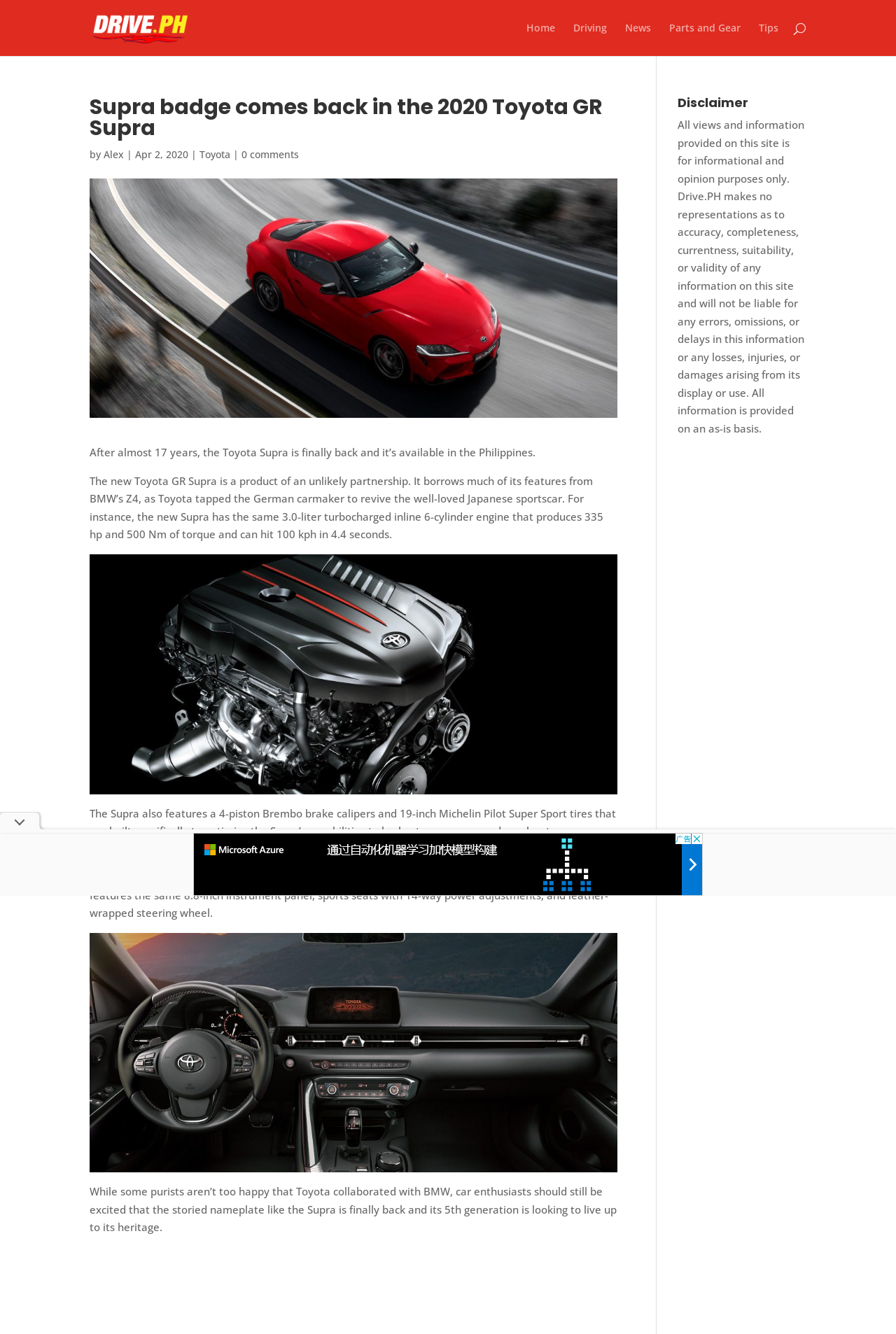What is the name of the sports car featured in the article?
Answer the question with a single word or phrase, referring to the image.

Toyota GR Supra